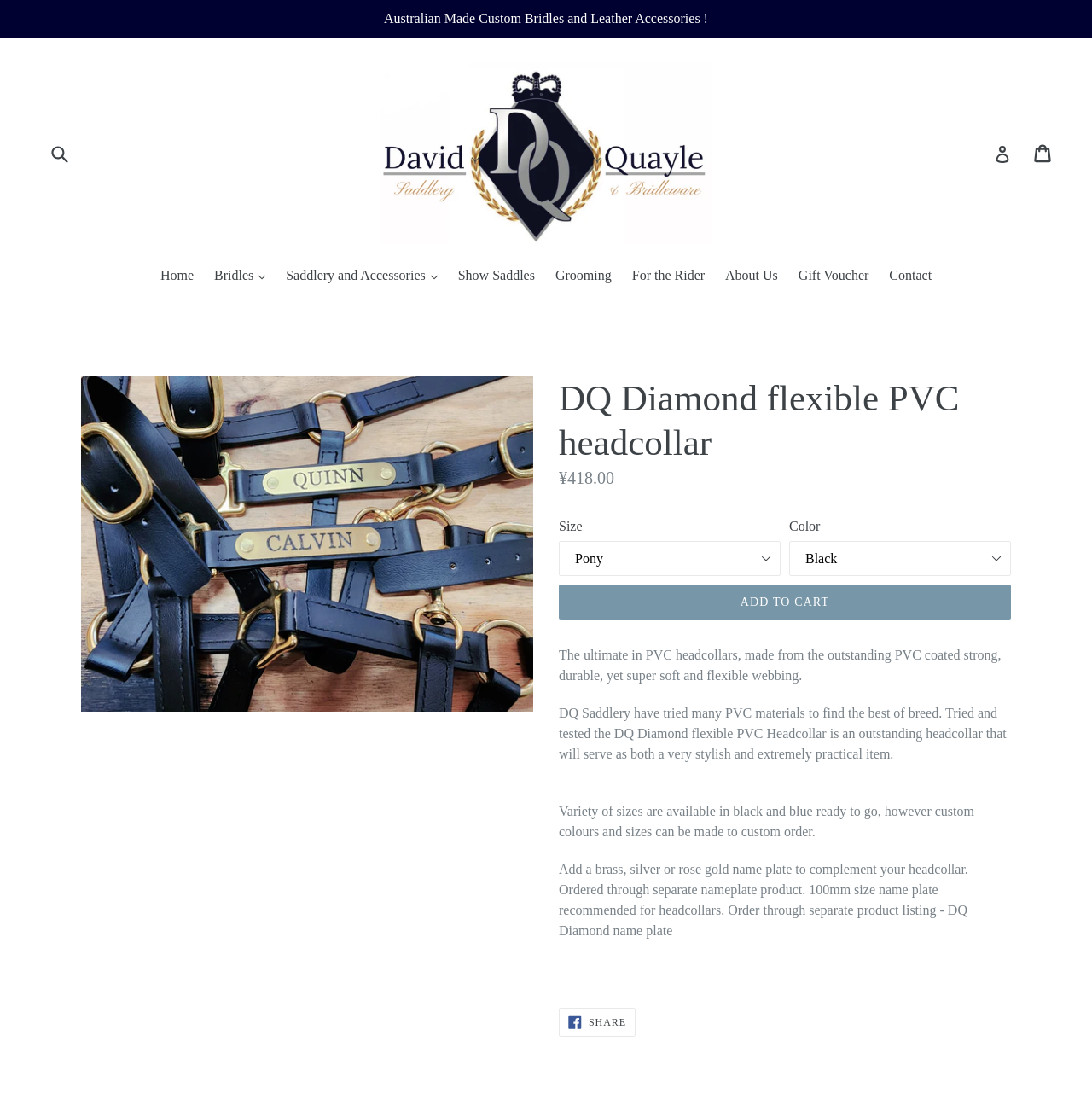What is the purpose of the name plate?
Refer to the image and provide a thorough answer to the question.

I found the purpose of the name plate by reading the StaticText element with the text 'Add a brass, silver or rose gold name plate to complement your headcollar.' which explains the use of the name plate.